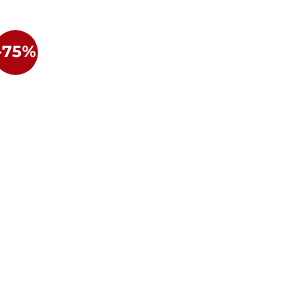Kindly respond to the following question with a single word or a brief phrase: 
Where is the product likely to be sold?

Retail environment